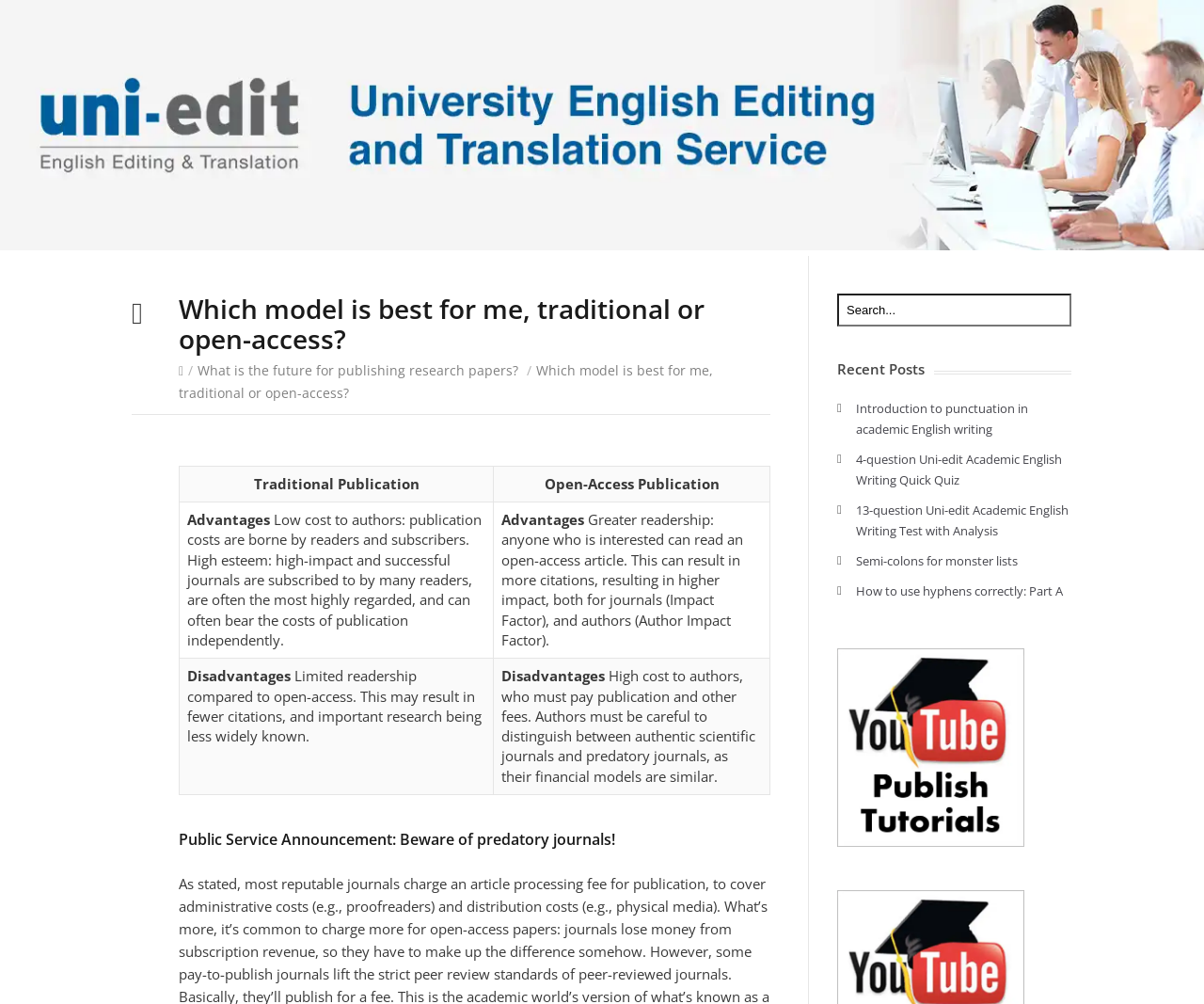Please locate the bounding box coordinates of the element's region that needs to be clicked to follow the instruction: "Click on the link to learn about traditional publication and open-access publication". The bounding box coordinates should be provided as four float numbers between 0 and 1, i.e., [left, top, right, bottom].

[0.148, 0.292, 0.64, 0.352]